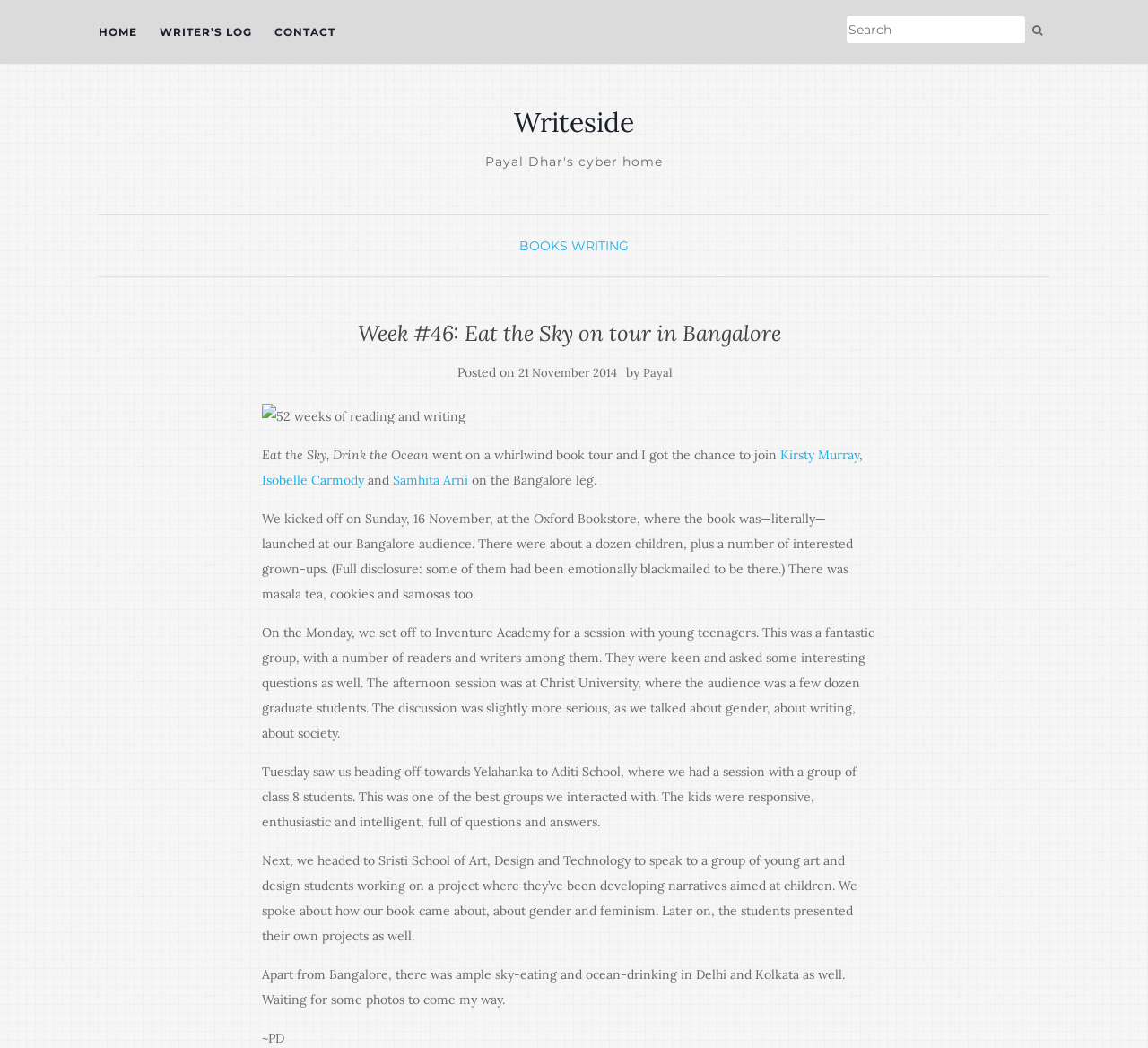Could you highlight the region that needs to be clicked to execute the instruction: "go to home page"?

[0.086, 0.0, 0.12, 0.061]